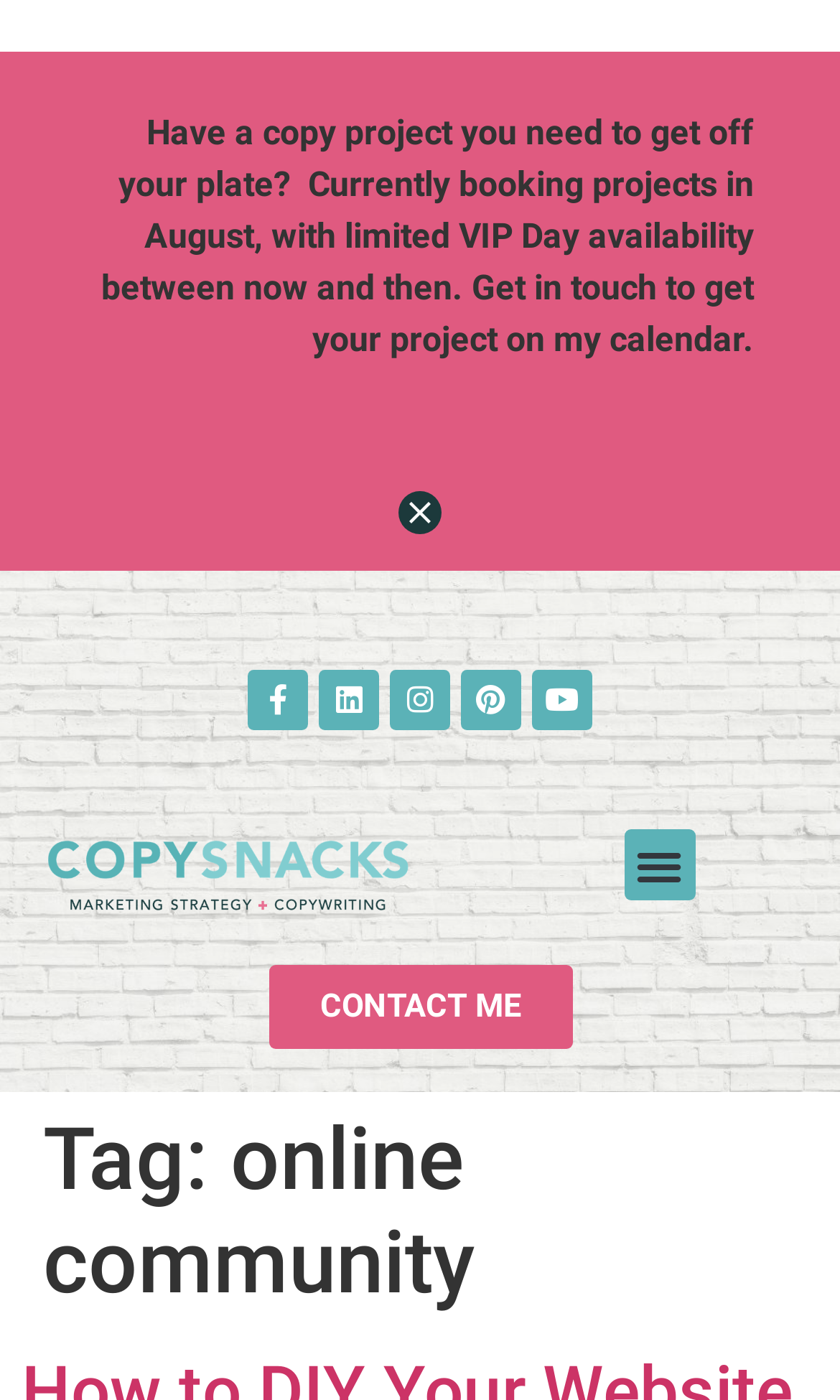Refer to the image and provide an in-depth answer to the question:
What is the author's current booking status?

Based on the StaticText element, it is mentioned that the author is 'Currently booking projects in August', which indicates the author's current booking status.